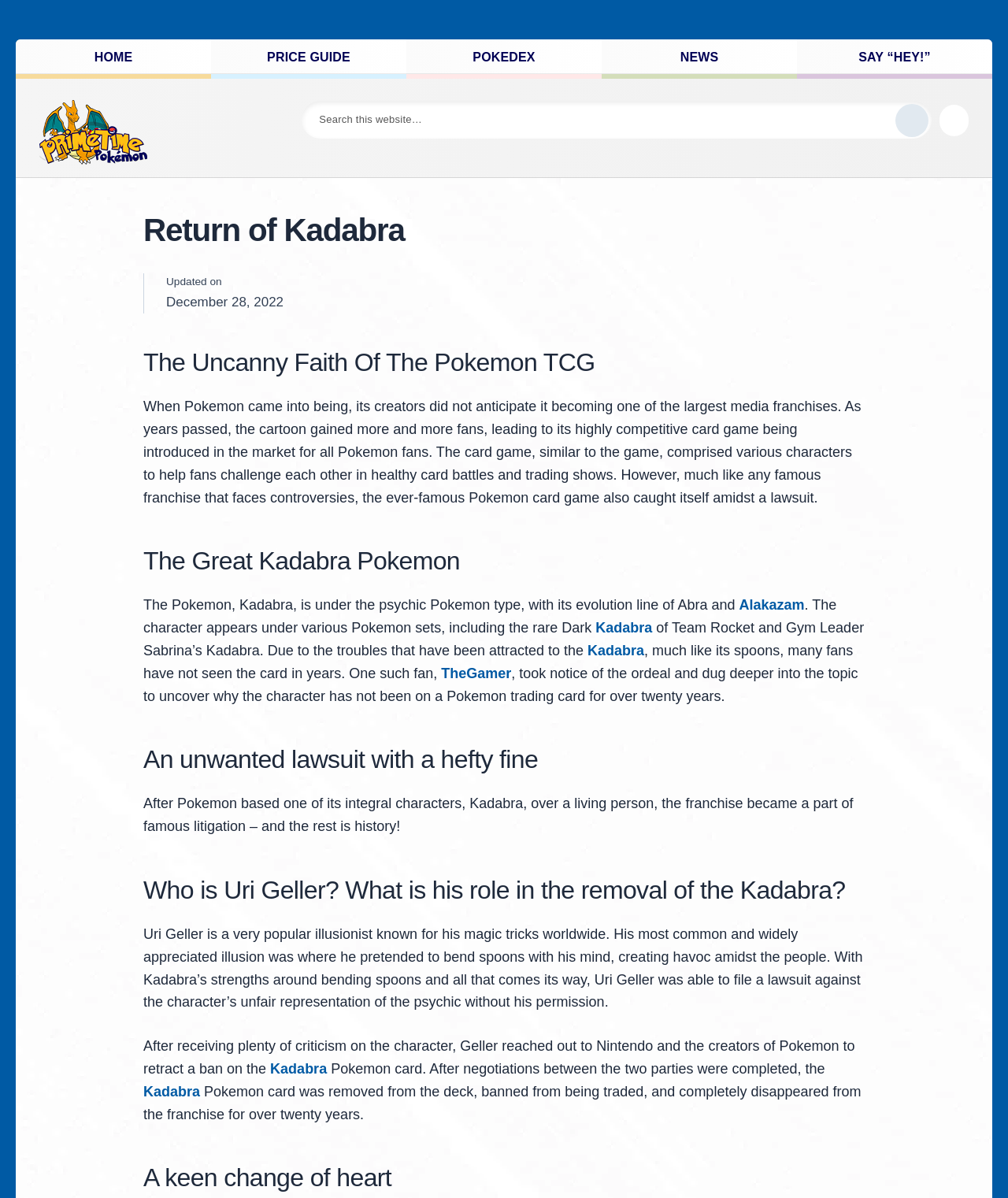Find the bounding box coordinates of the clickable area that will achieve the following instruction: "Check out the latest news".

[0.597, 0.033, 0.791, 0.062]